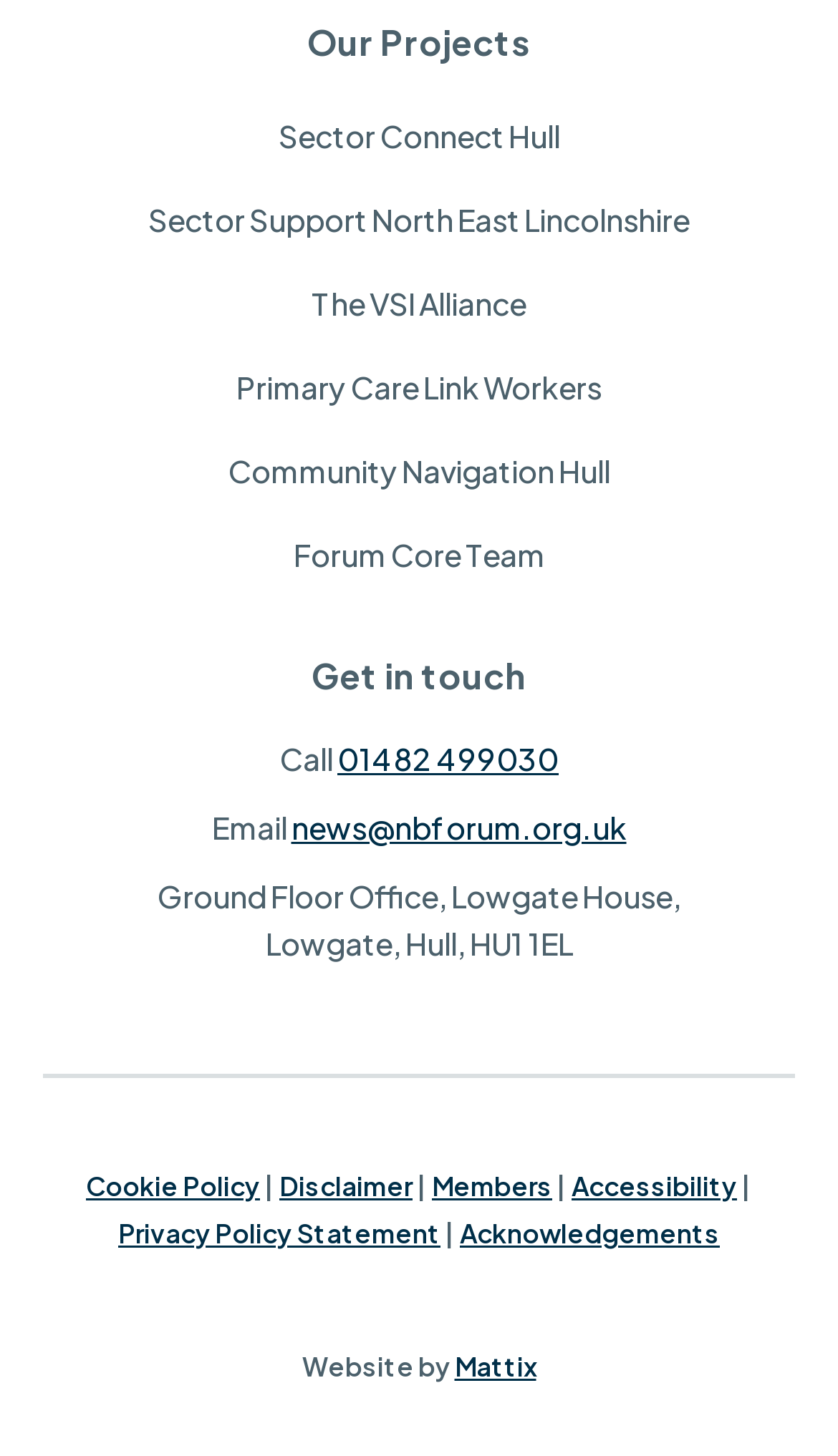Indicate the bounding box coordinates of the element that needs to be clicked to satisfy the following instruction: "View software module details". The coordinates should be four float numbers between 0 and 1, i.e., [left, top, right, bottom].

None